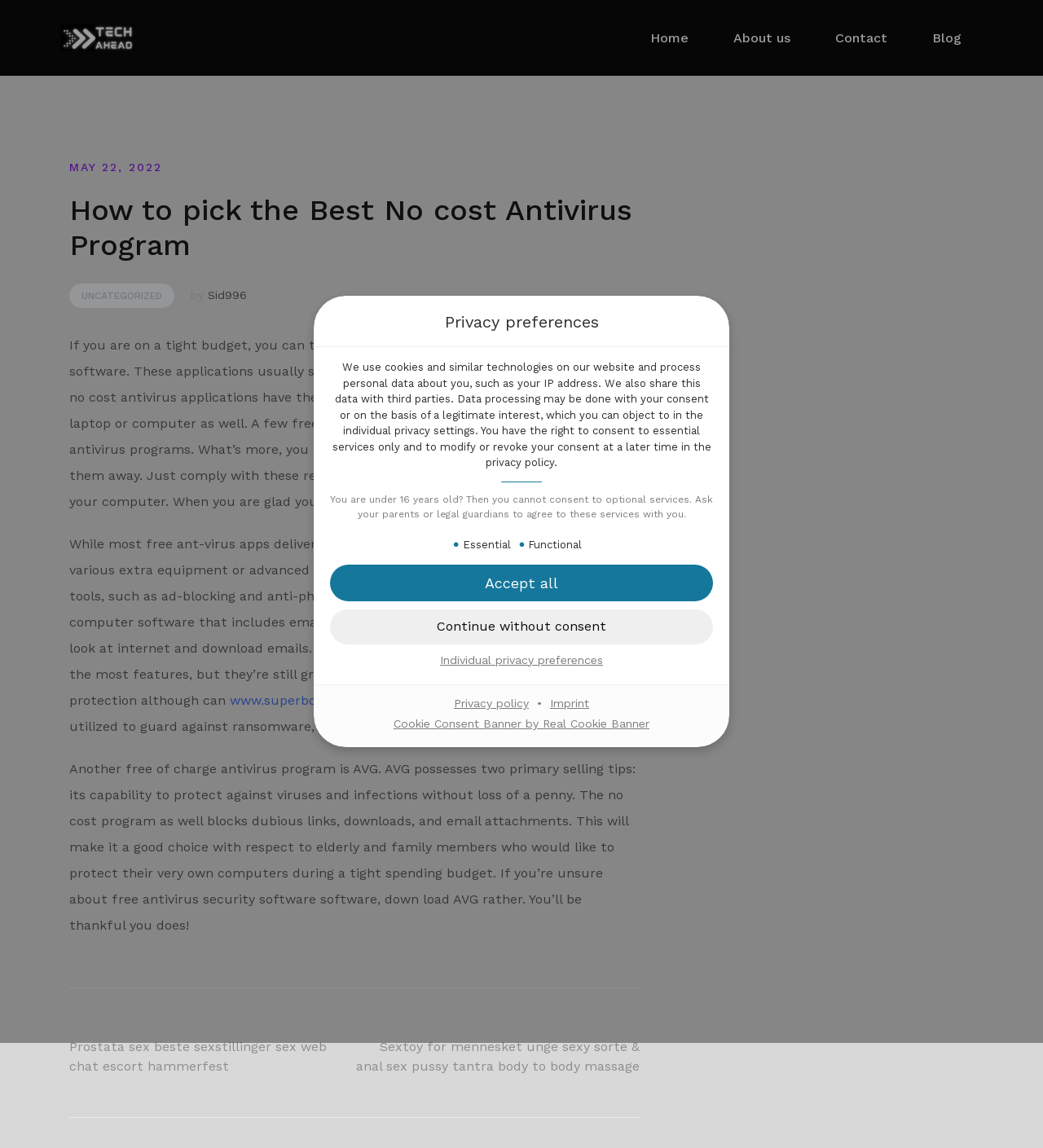Extract the bounding box coordinates of the UI element described: "May 22, 2022May 24, 2022". Provide the coordinates in the format [left, top, right, bottom] with values ranging from 0 to 1.

[0.066, 0.14, 0.155, 0.151]